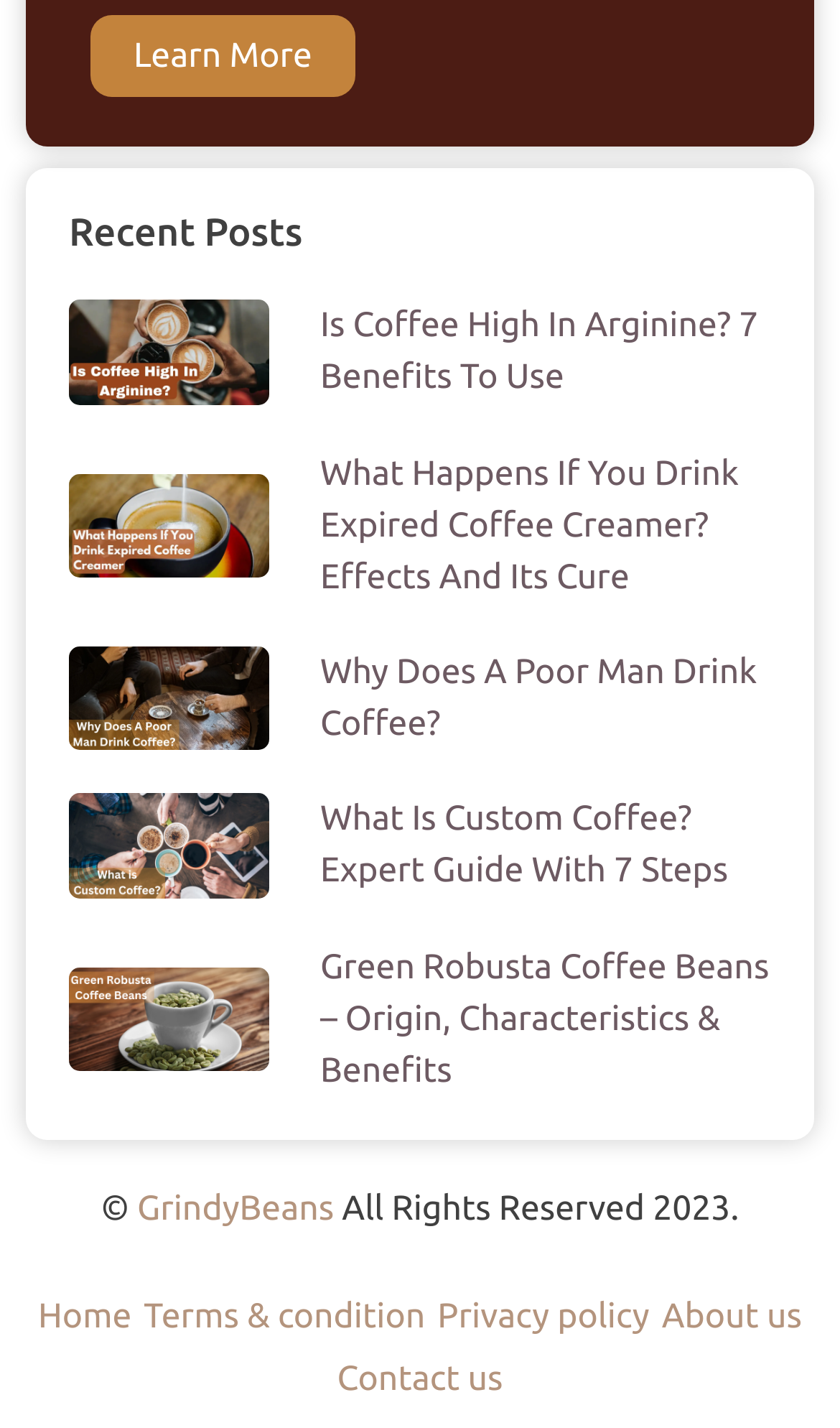Can you find the bounding box coordinates of the area I should click to execute the following instruction: "Contact the website administrator"?

[0.401, 0.952, 0.599, 0.979]